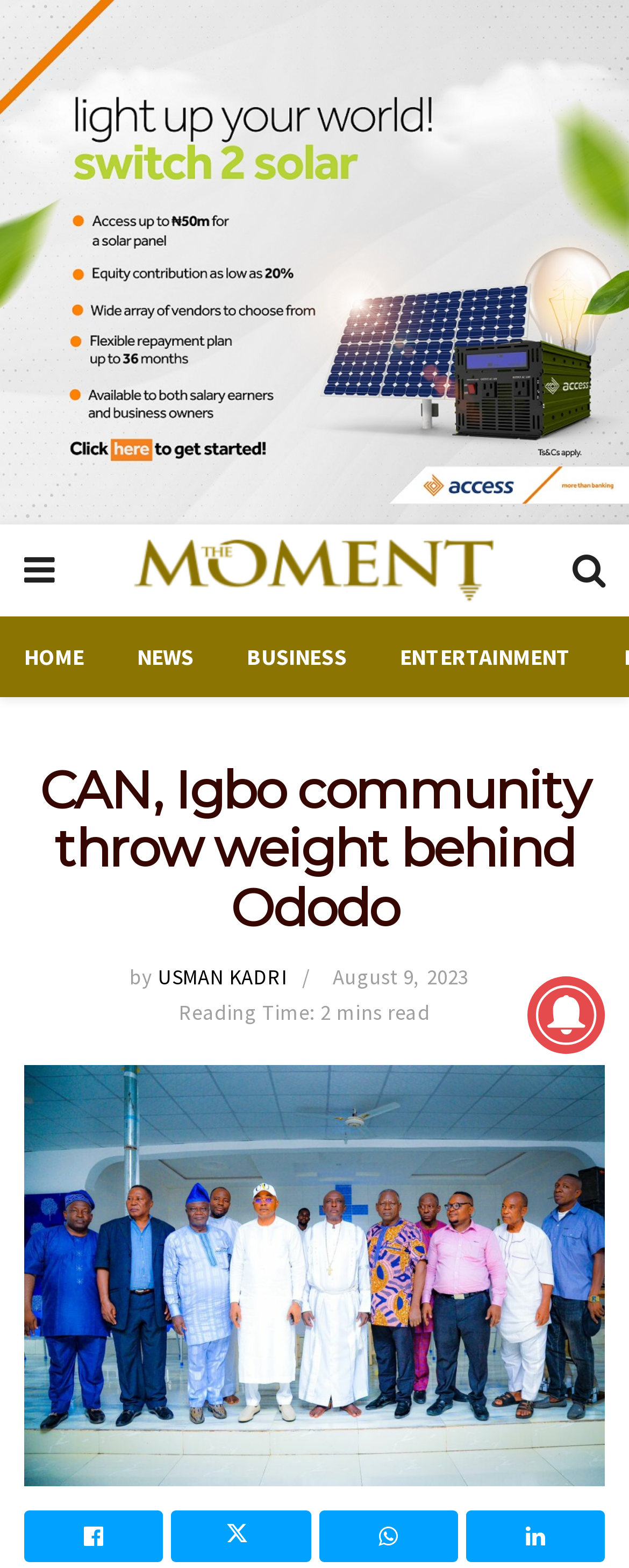Determine the bounding box coordinates of the section to be clicked to follow the instruction: "Read news about CAN, Igbo community". The coordinates should be given as four float numbers between 0 and 1, formatted as [left, top, right, bottom].

[0.038, 0.485, 0.962, 0.599]